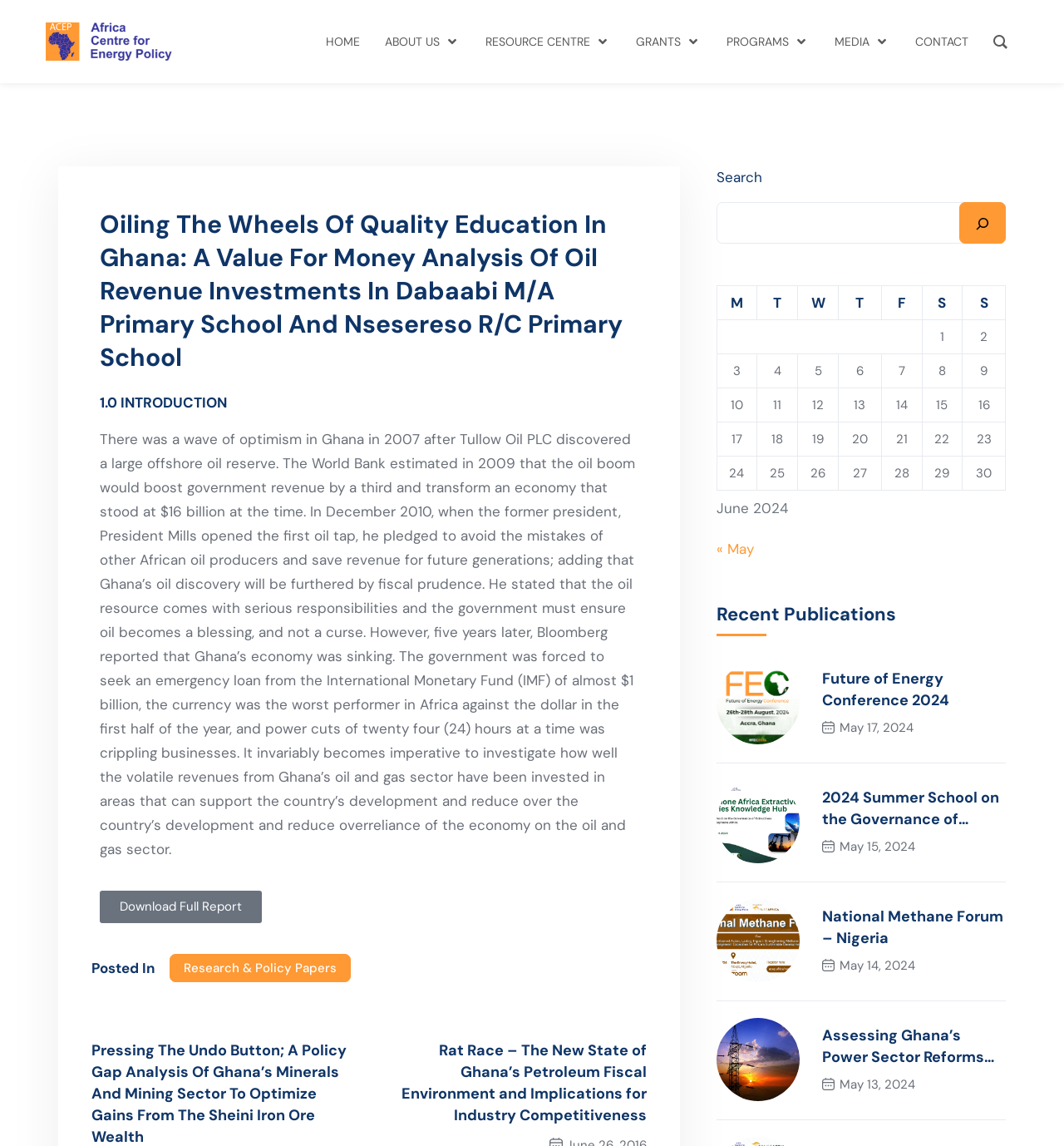Determine the bounding box coordinates of the clickable area required to perform the following instruction: "Search". The coordinates should be represented as four float numbers between 0 and 1: [left, top, right, bottom].

[0.902, 0.176, 0.945, 0.213]